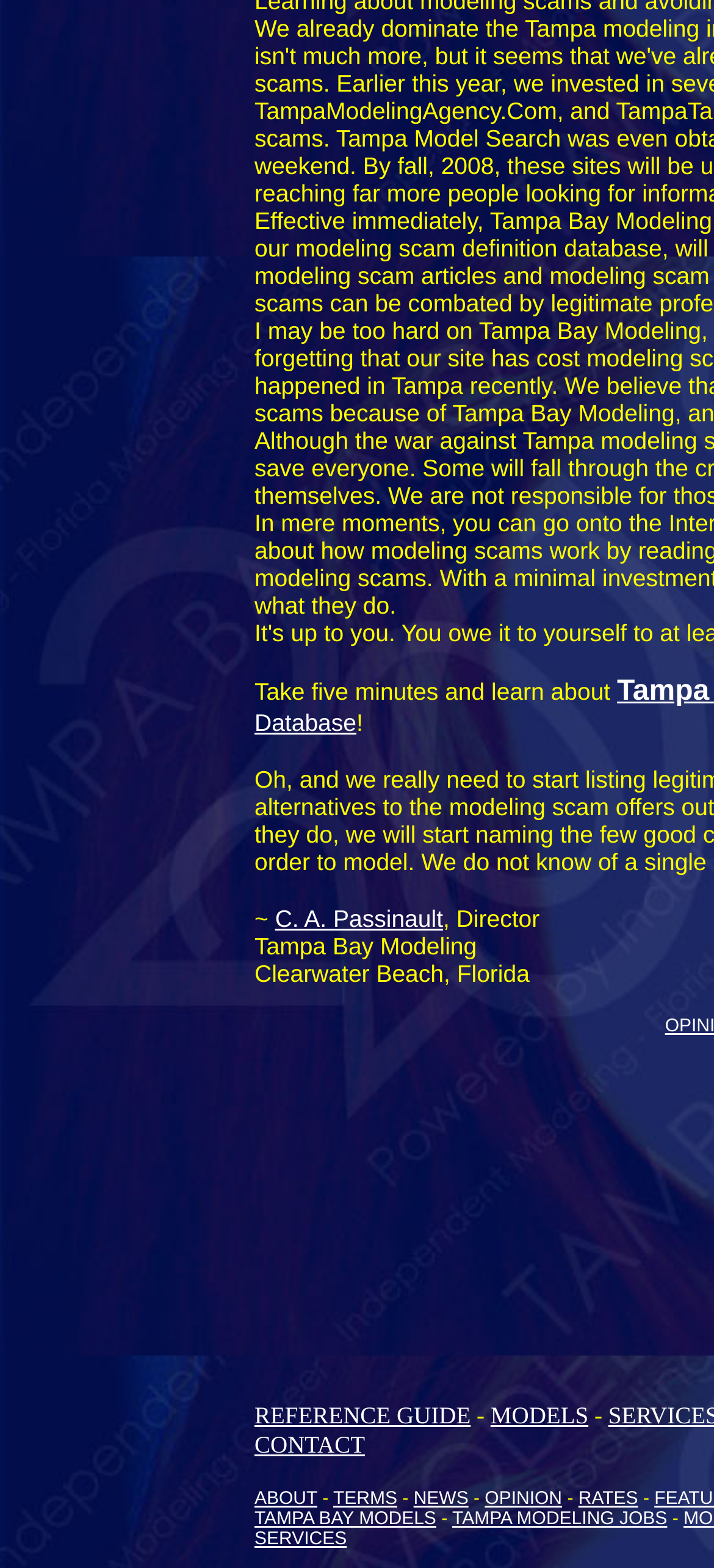Please locate the clickable area by providing the bounding box coordinates to follow this instruction: "read the news".

[0.579, 0.95, 0.656, 0.963]